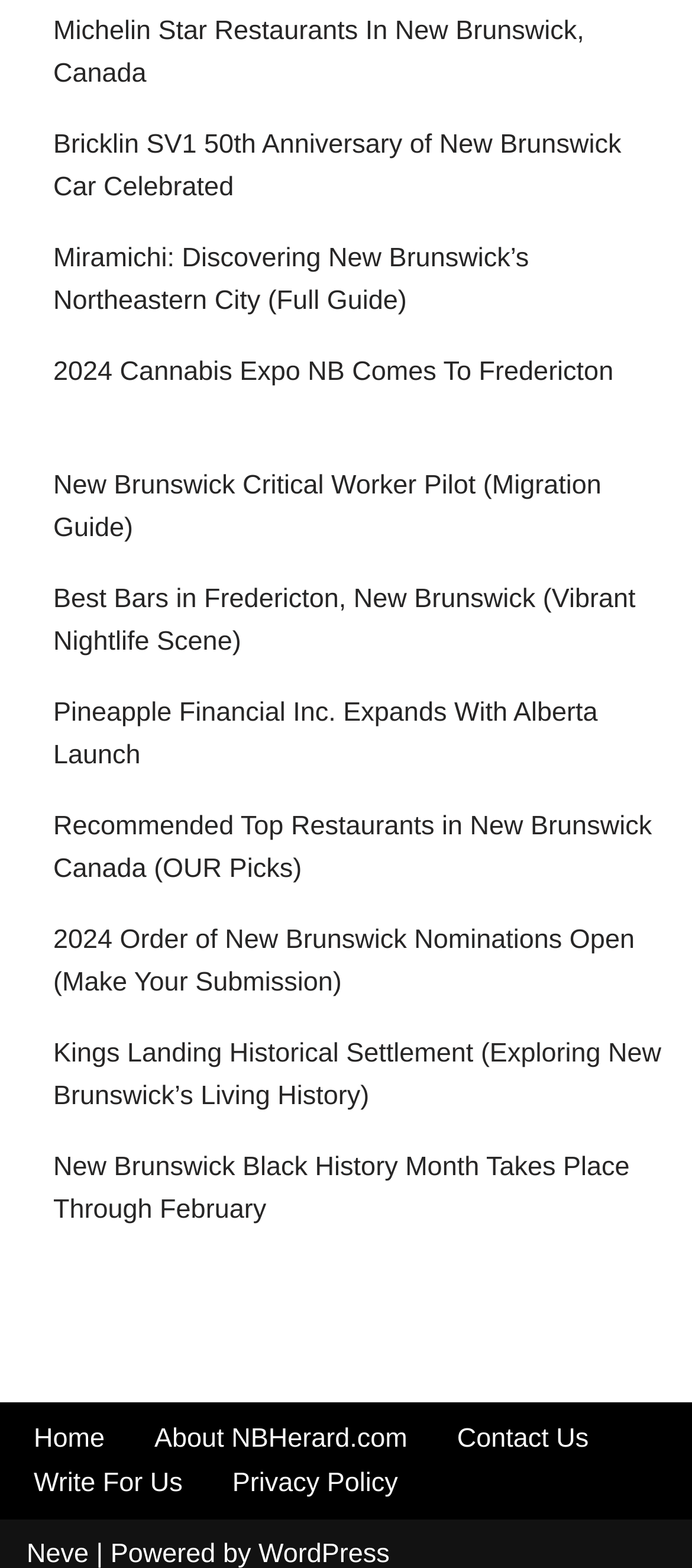How many links are in the footer menu?
Examine the image and give a concise answer in one word or a short phrase.

5